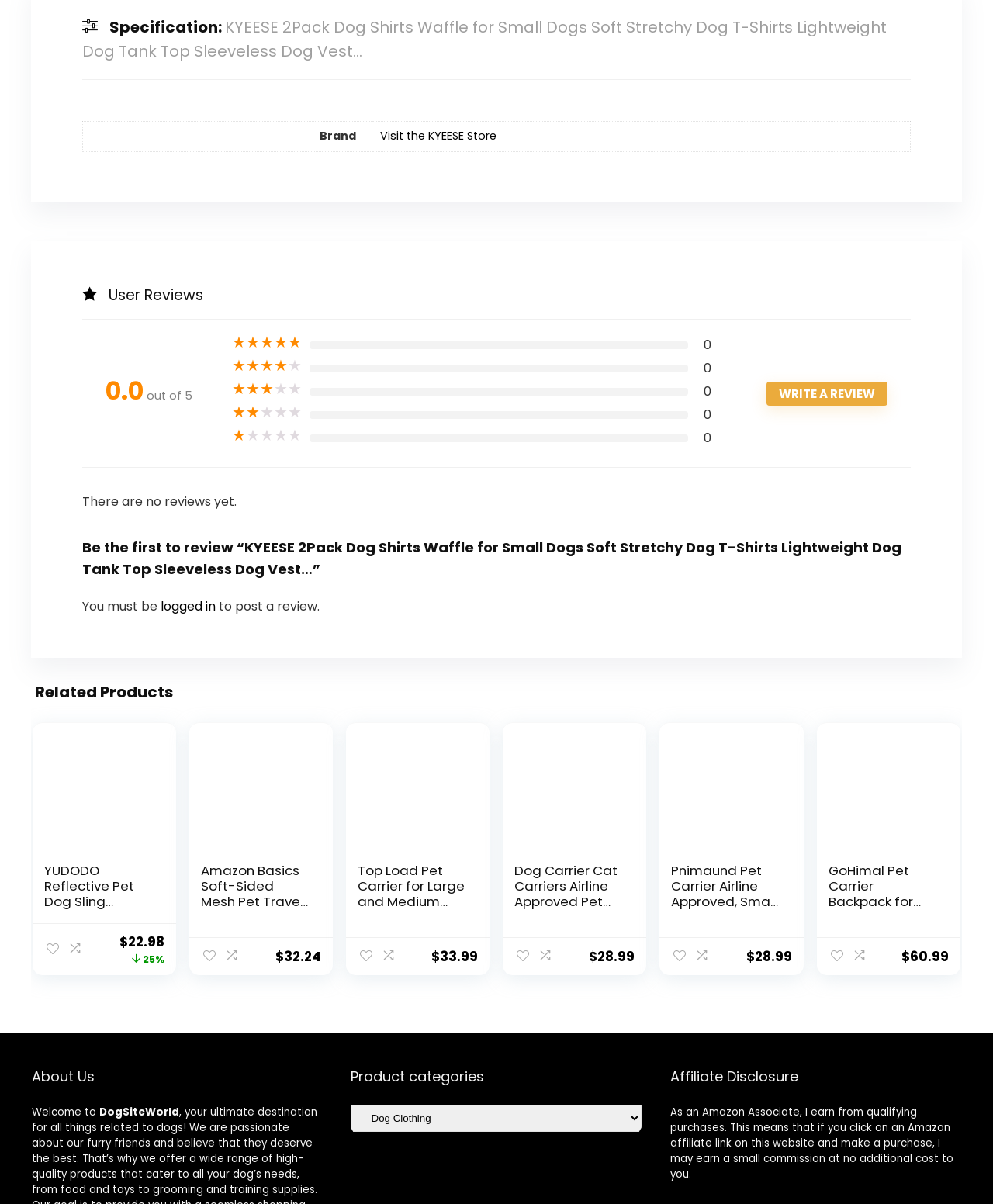Locate the bounding box coordinates of the element that needs to be clicked to carry out the instruction: "Learn more about DogSiteWorld". The coordinates should be given as four float numbers ranging from 0 to 1, i.e., [left, top, right, bottom].

[0.1, 0.918, 0.18, 0.93]